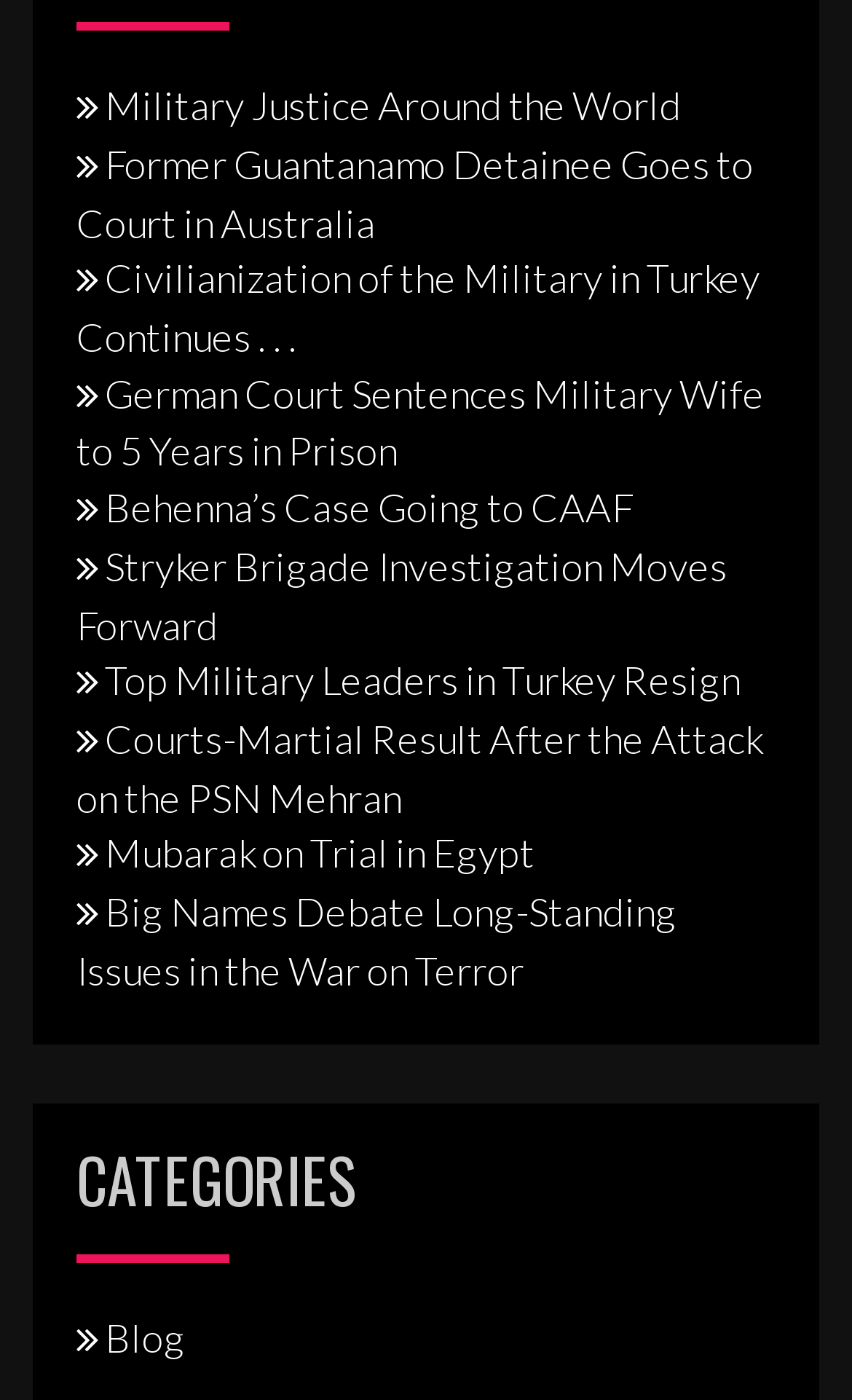Highlight the bounding box coordinates of the element you need to click to perform the following instruction: "Explore the CATEGORIES section."

[0.09, 0.819, 0.91, 0.867]